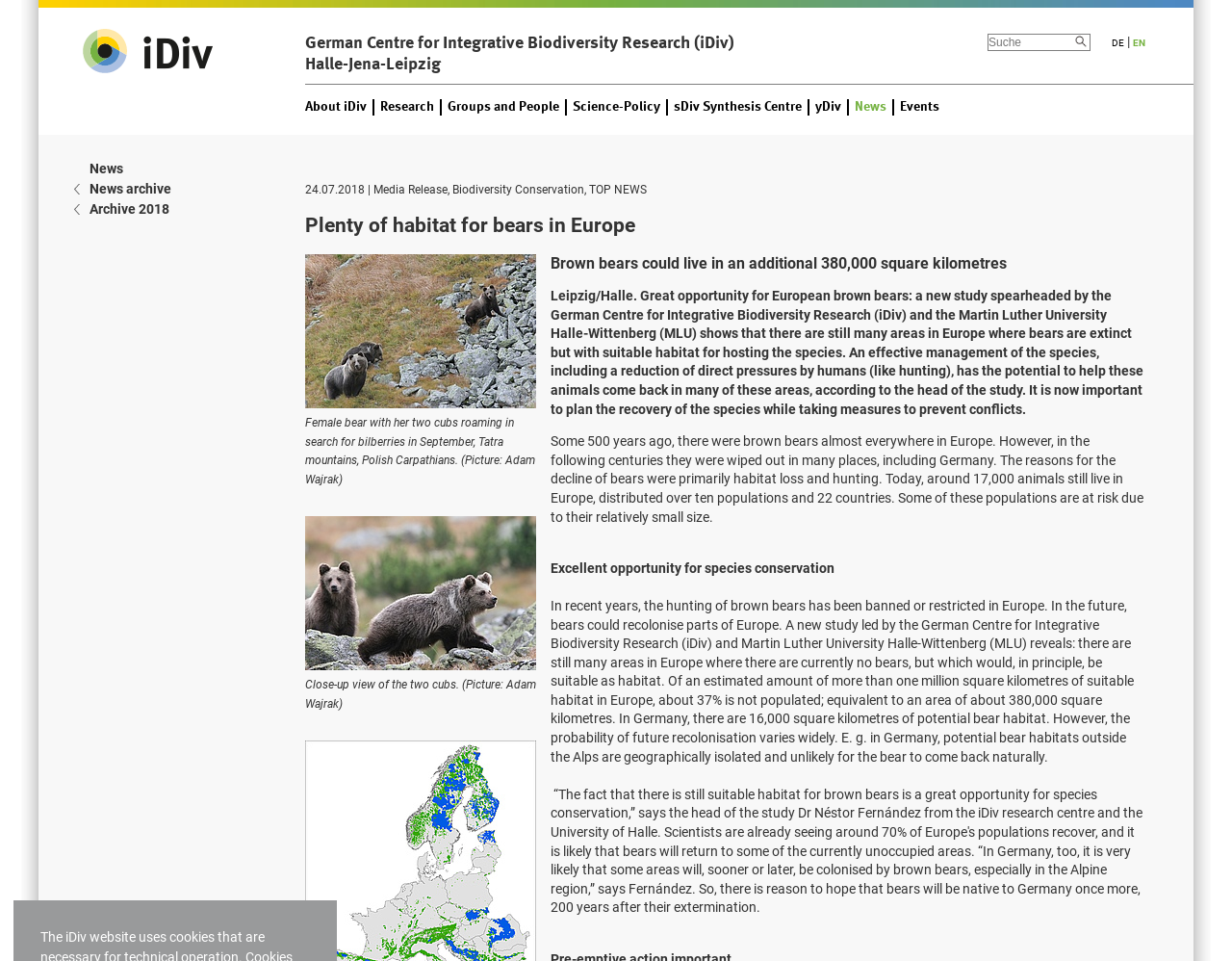What is the topic of the news article?
Refer to the image and provide a one-word or short phrase answer.

Bears in Europe